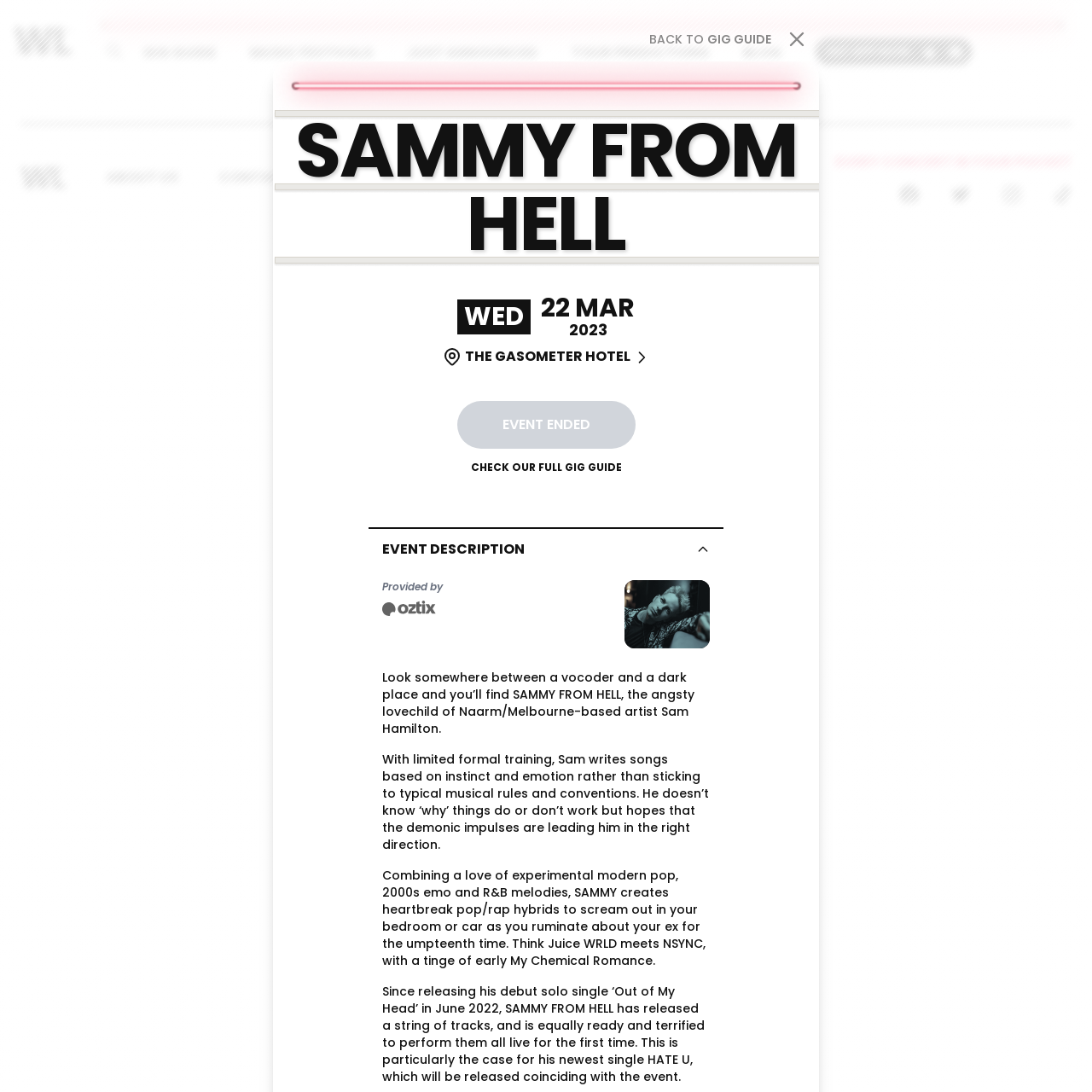Can you find and provide the main heading text of this webpage?

SAMMY FROM HELL